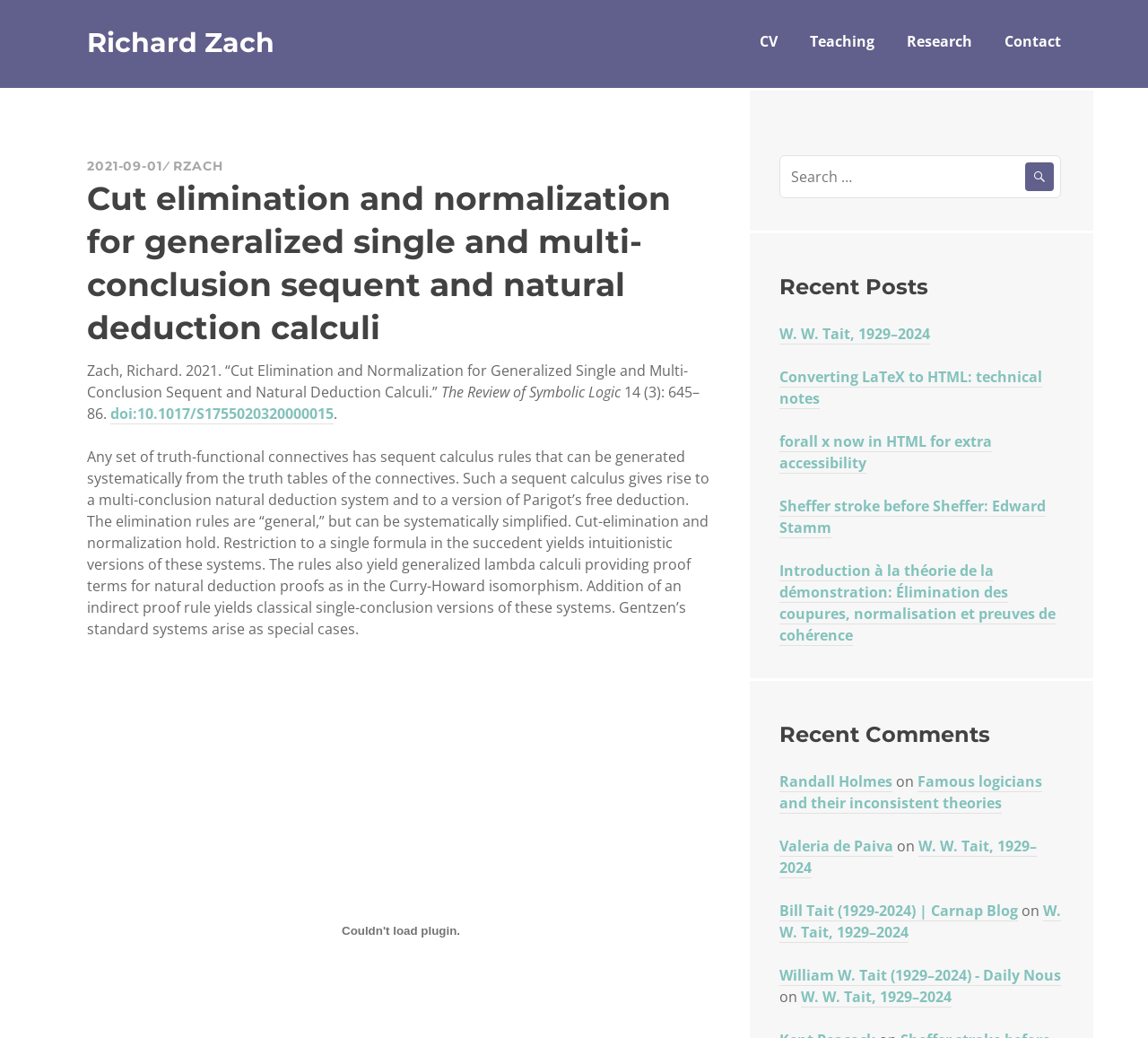Given the element description "Randall Holmes" in the screenshot, predict the bounding box coordinates of that UI element.

[0.679, 0.743, 0.777, 0.763]